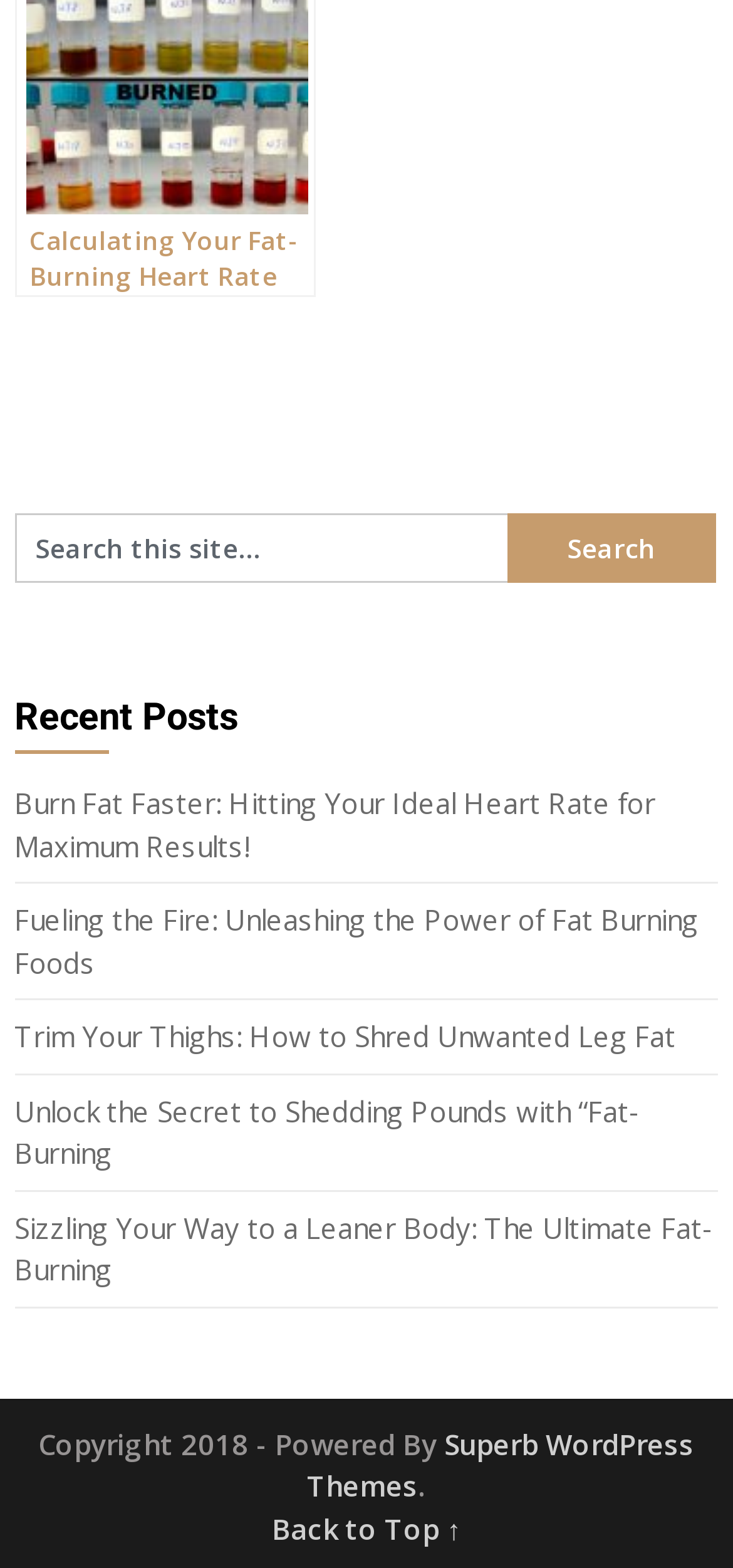Please study the image and answer the question comprehensively:
How many links are there in the footer?

I counted the number of links at the bottom of the page, which are 'Superb WordPress Themes', 'Back to Top ↑', and the copyright link (although it's not explicitly shown, it's implied by the 'Copyright 2018...' text). There are 3 links in the footer.